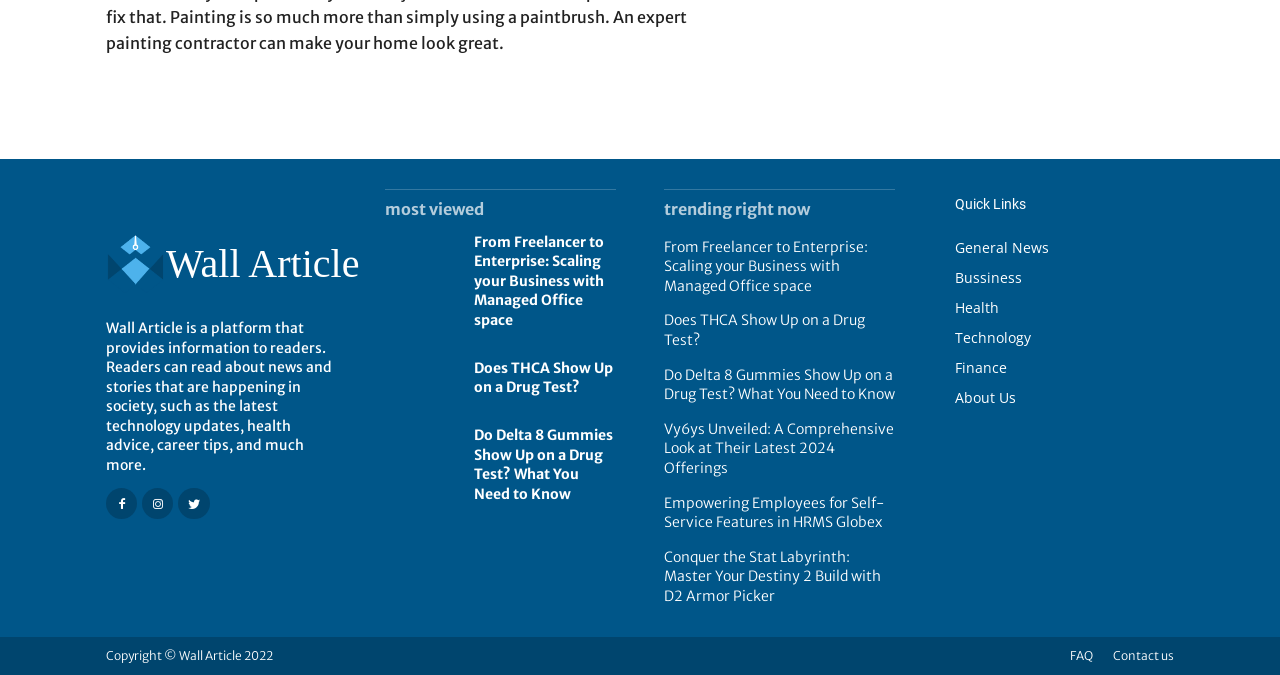What are the categories of news available?
Give a single word or phrase answer based on the content of the image.

General News, Business, Health, Technology, Finance